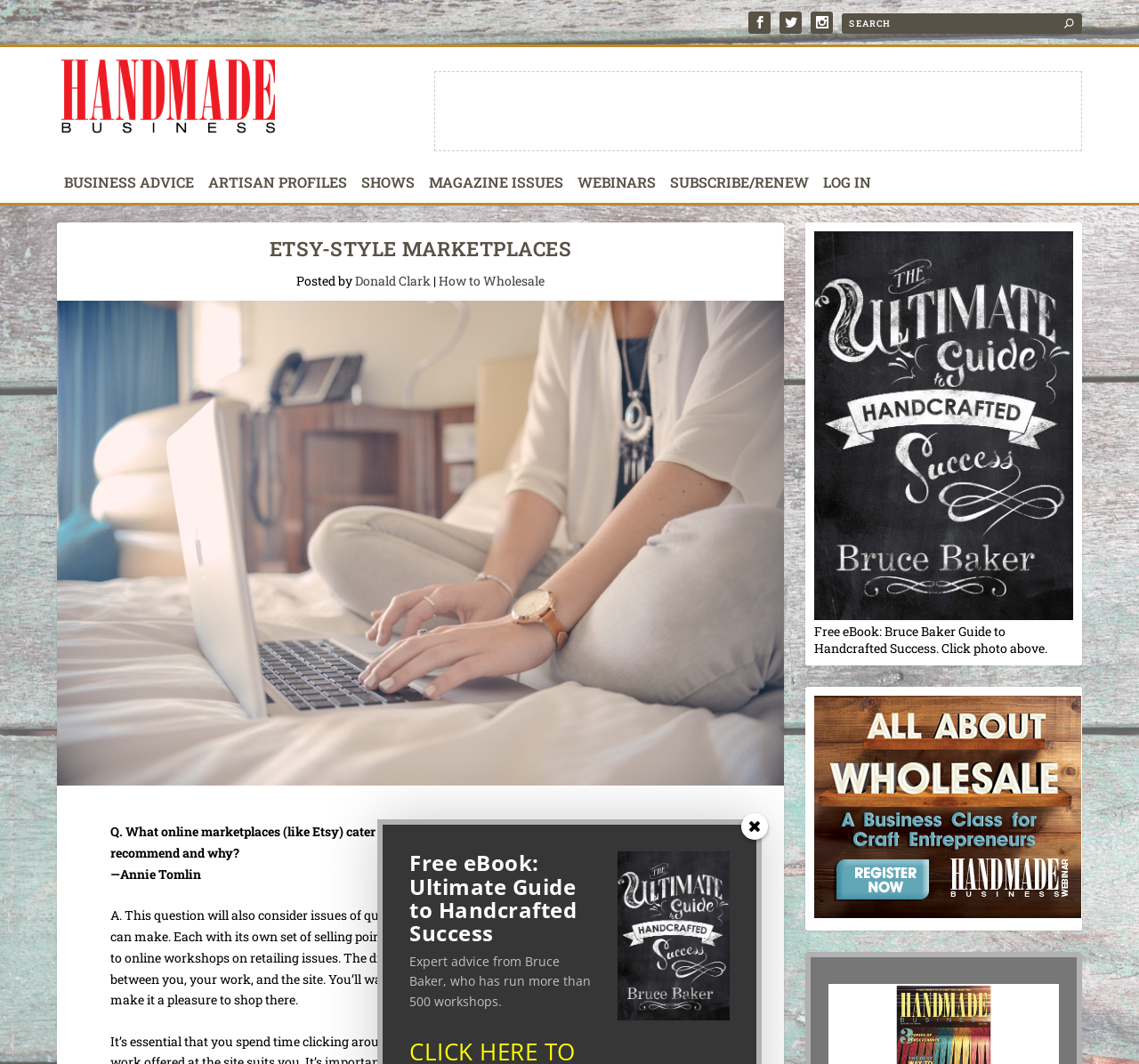Calculate the bounding box coordinates of the UI element given the description: "alt="Logo Hotel Weisshorn"".

None